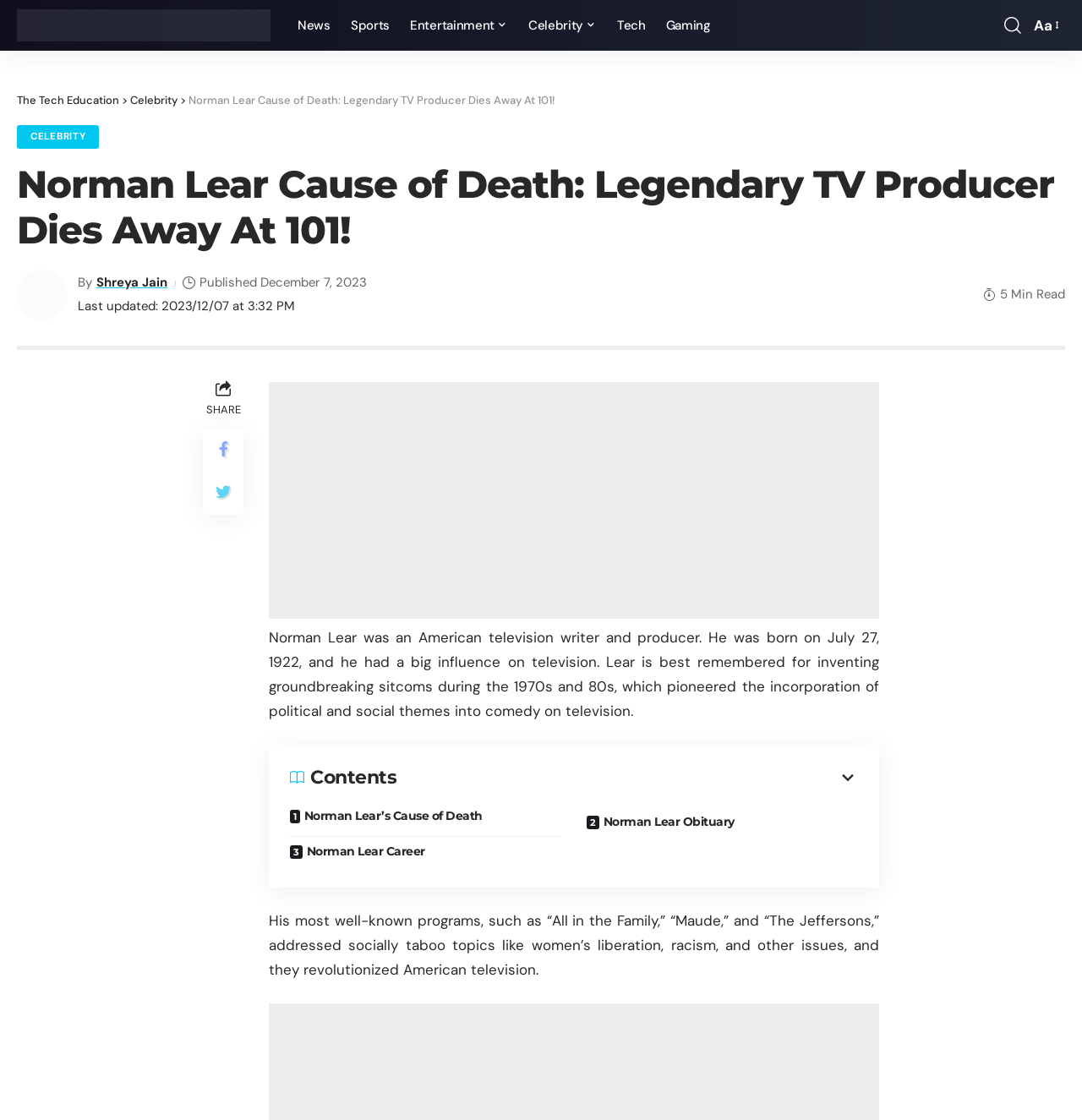Could you indicate the bounding box coordinates of the region to click in order to complete this instruction: "Click on the 'Celebrity' link".

[0.479, 0.0, 0.561, 0.045]